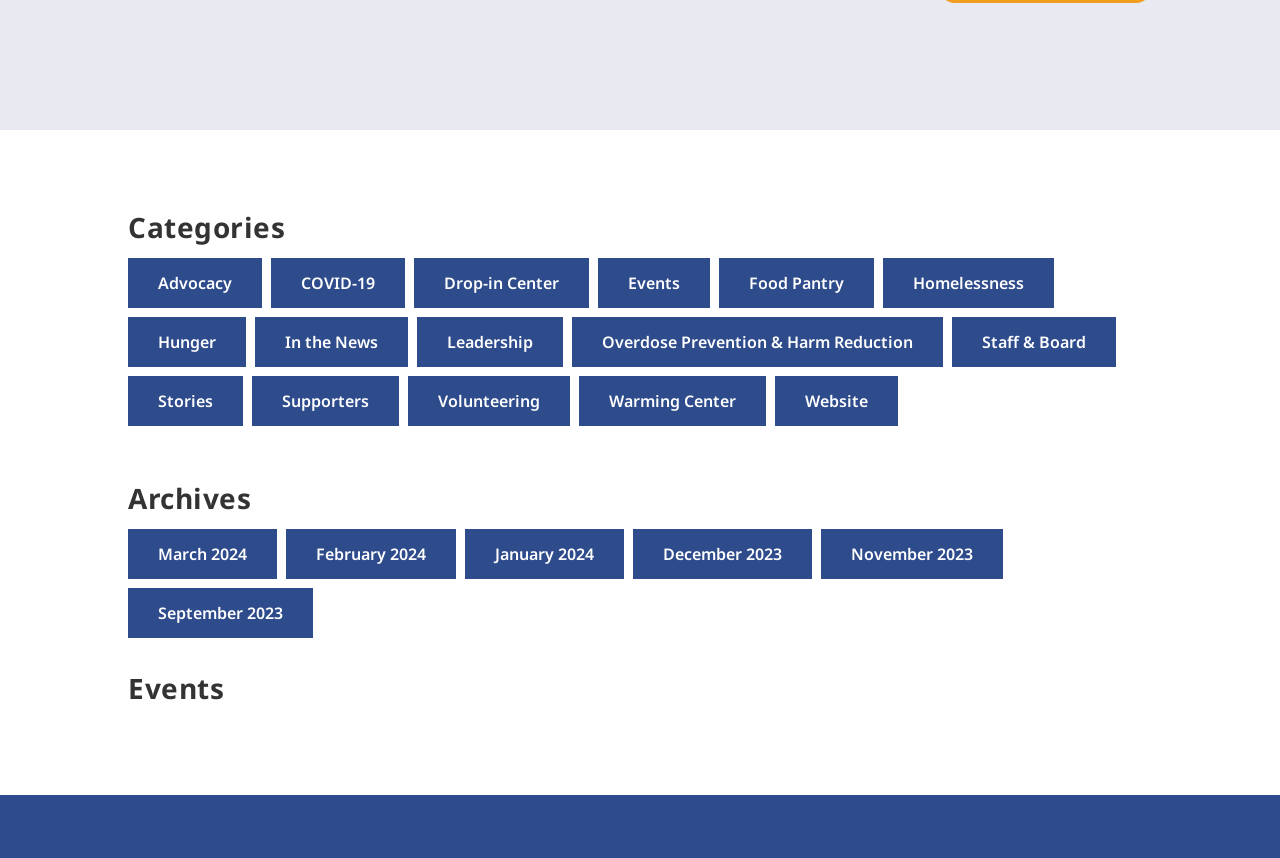Locate the bounding box coordinates of the area that needs to be clicked to fulfill the following instruction: "View Archives". The coordinates should be in the format of four float numbers between 0 and 1, namely [left, top, right, bottom].

[0.1, 0.556, 0.9, 0.617]